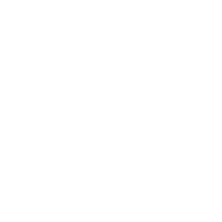What is the likely context of the image's usage?
Please answer the question with as much detail and depth as you can.

Based on the caption, the image is likely to be used in contexts related to customer support, partnerships, or community engagement, due to its representation of care, support, or service.